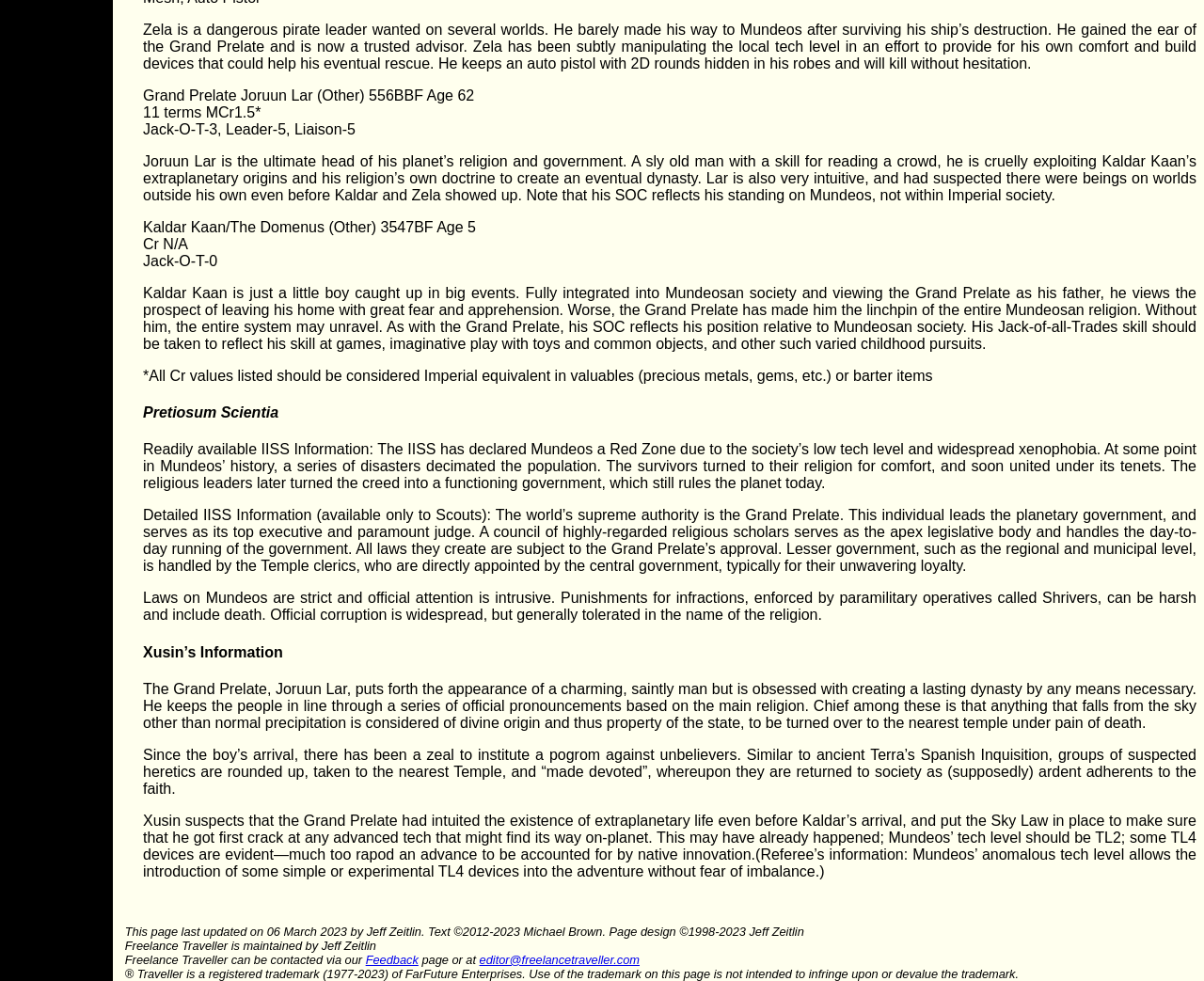What is Zela's occupation?
Provide a well-explained and detailed answer to the question.

Based on the text, Zela is described as a 'dangerous pirate leader wanted on several worlds', indicating that his occupation is a pirate leader.